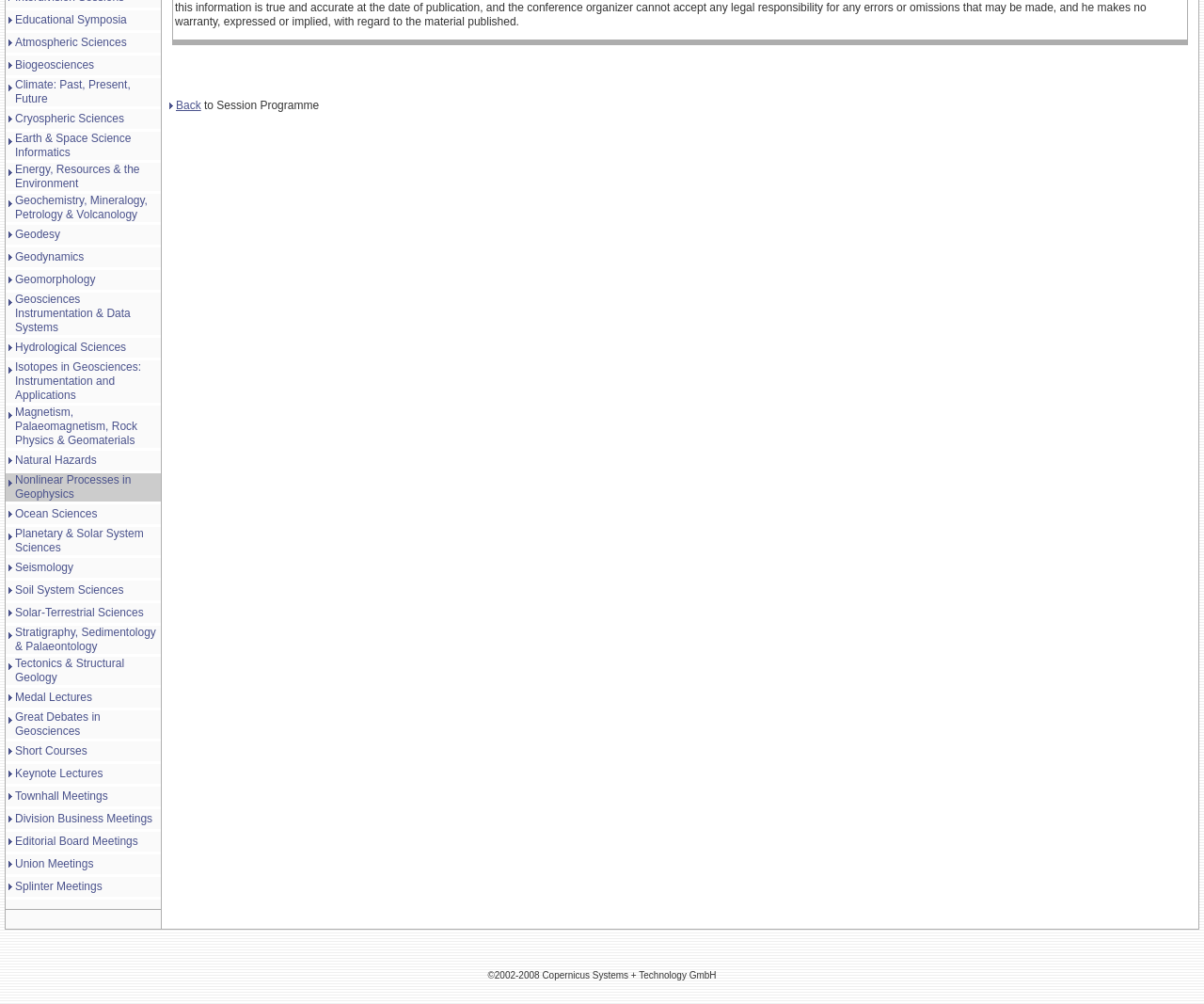Mark the bounding box of the element that matches the following description: "Division Business Meetings".

[0.012, 0.809, 0.127, 0.822]